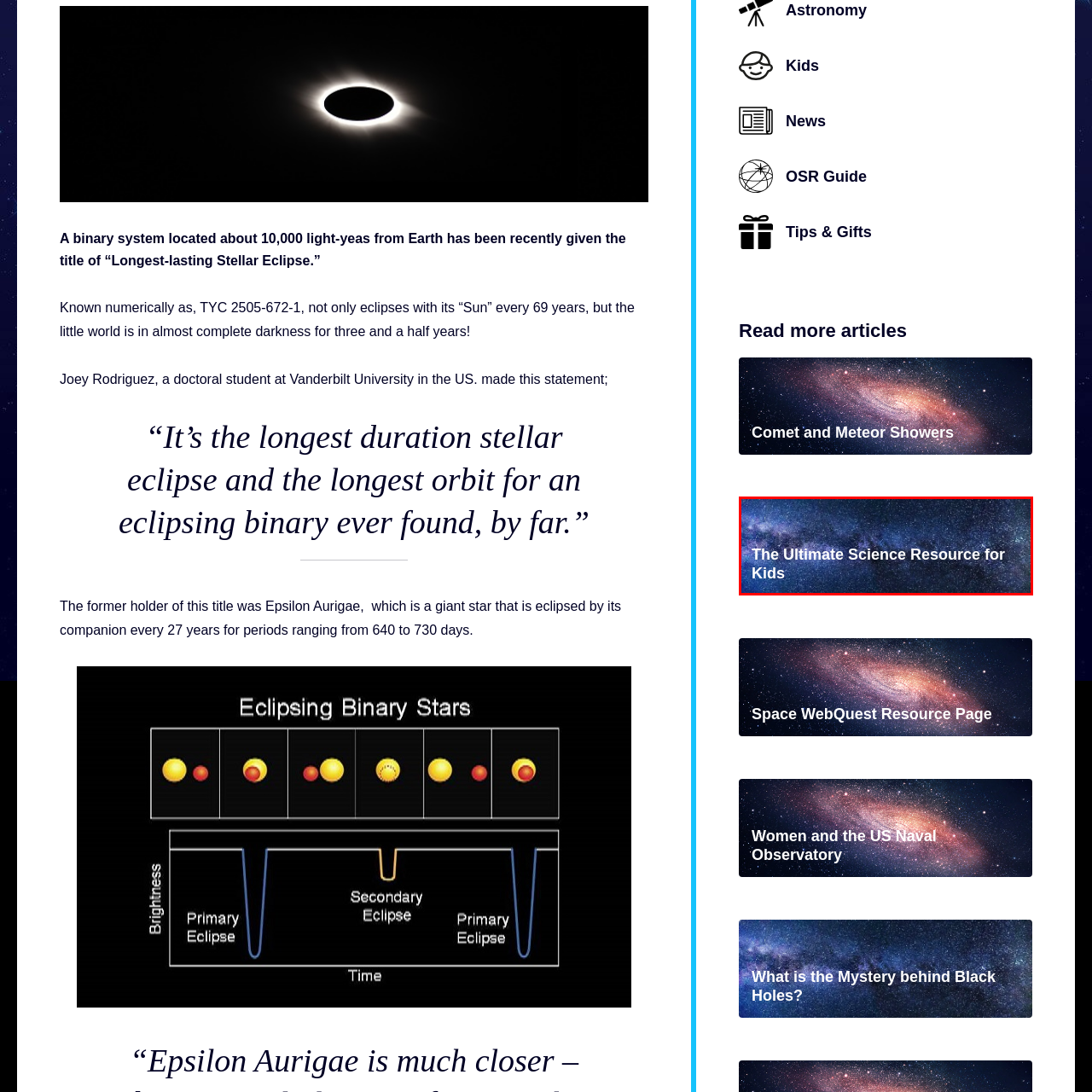Craft a detailed explanation of the image surrounded by the red outline.

The image features a captivating cosmic background, showcasing a stunning view of the night sky filled with stars and galaxies. Overlaid on this cosmic scene is the title "The Ultimate Science Resource for Kids," presented in bold, white text. This image is likely intended to promote an educational blog post aimed at engaging young learners with science topics in an exciting and visually appealing way. The cosmic imagery invites curiosity and exploration, fitting for a resource designed to inspire kids' interest in science and the universe.